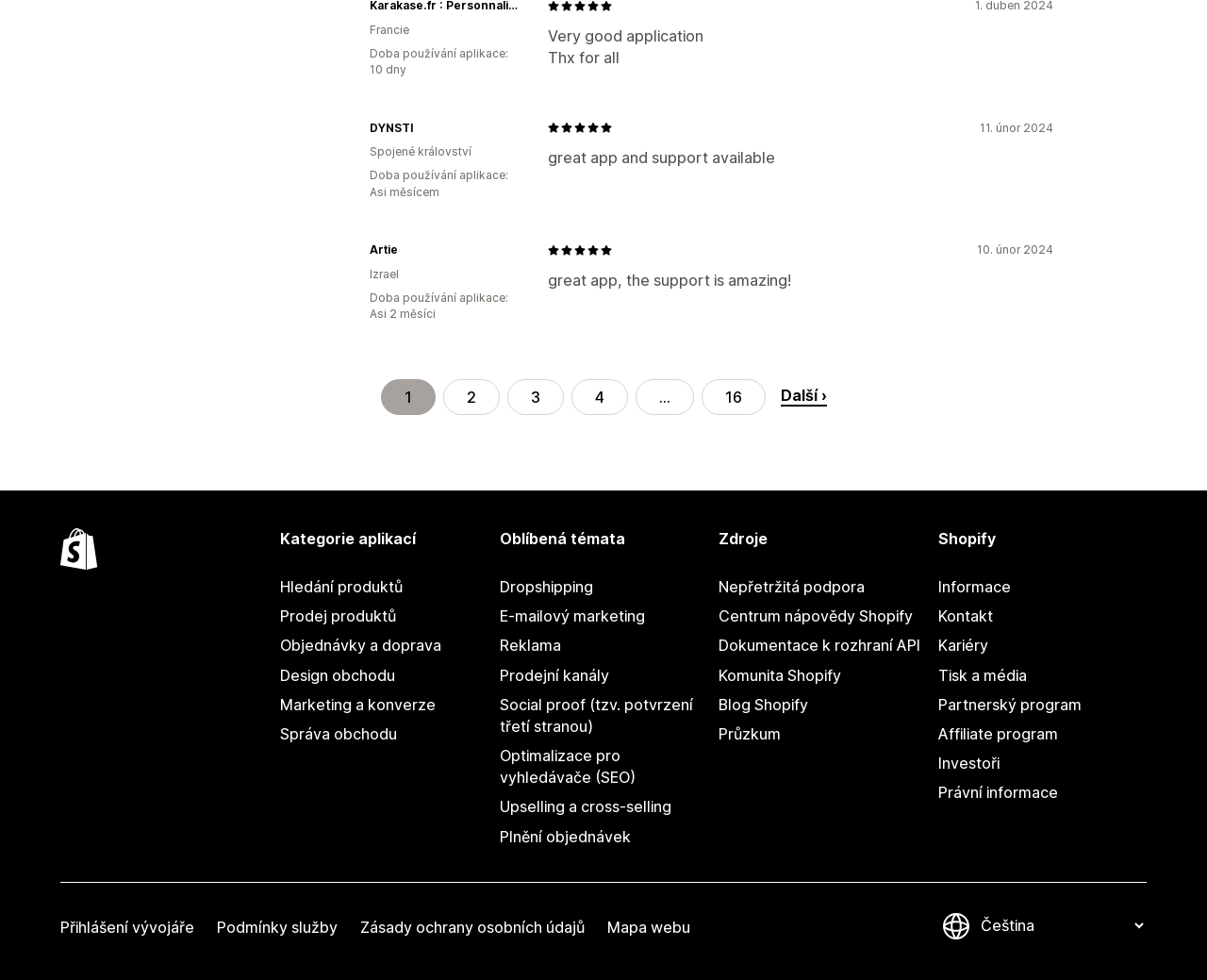Respond with a single word or phrase to the following question: What is the language setting option?

Změnit nastavení jazyka